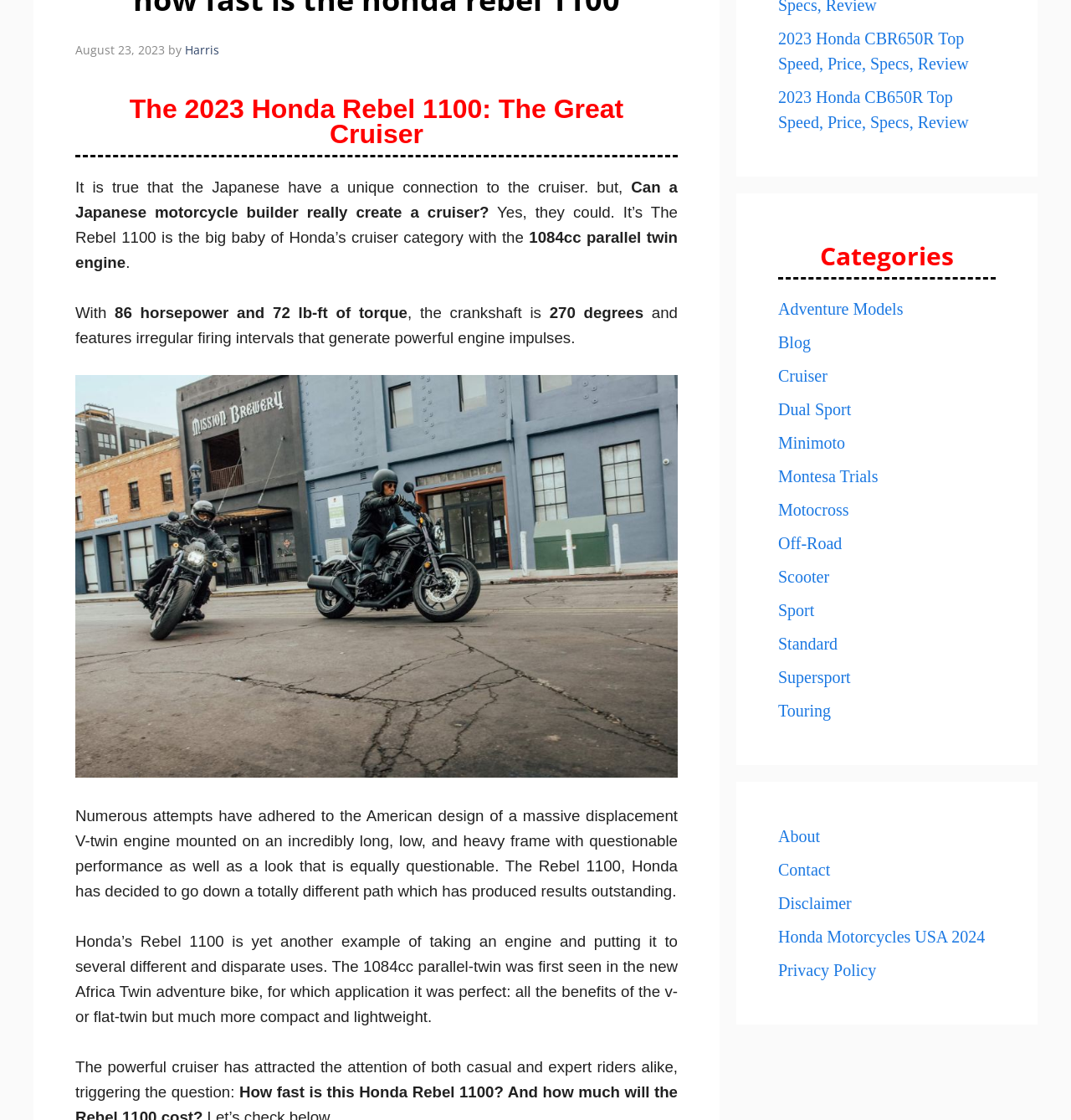Identify the bounding box of the HTML element described as: "Sport".

[0.727, 0.537, 0.76, 0.553]